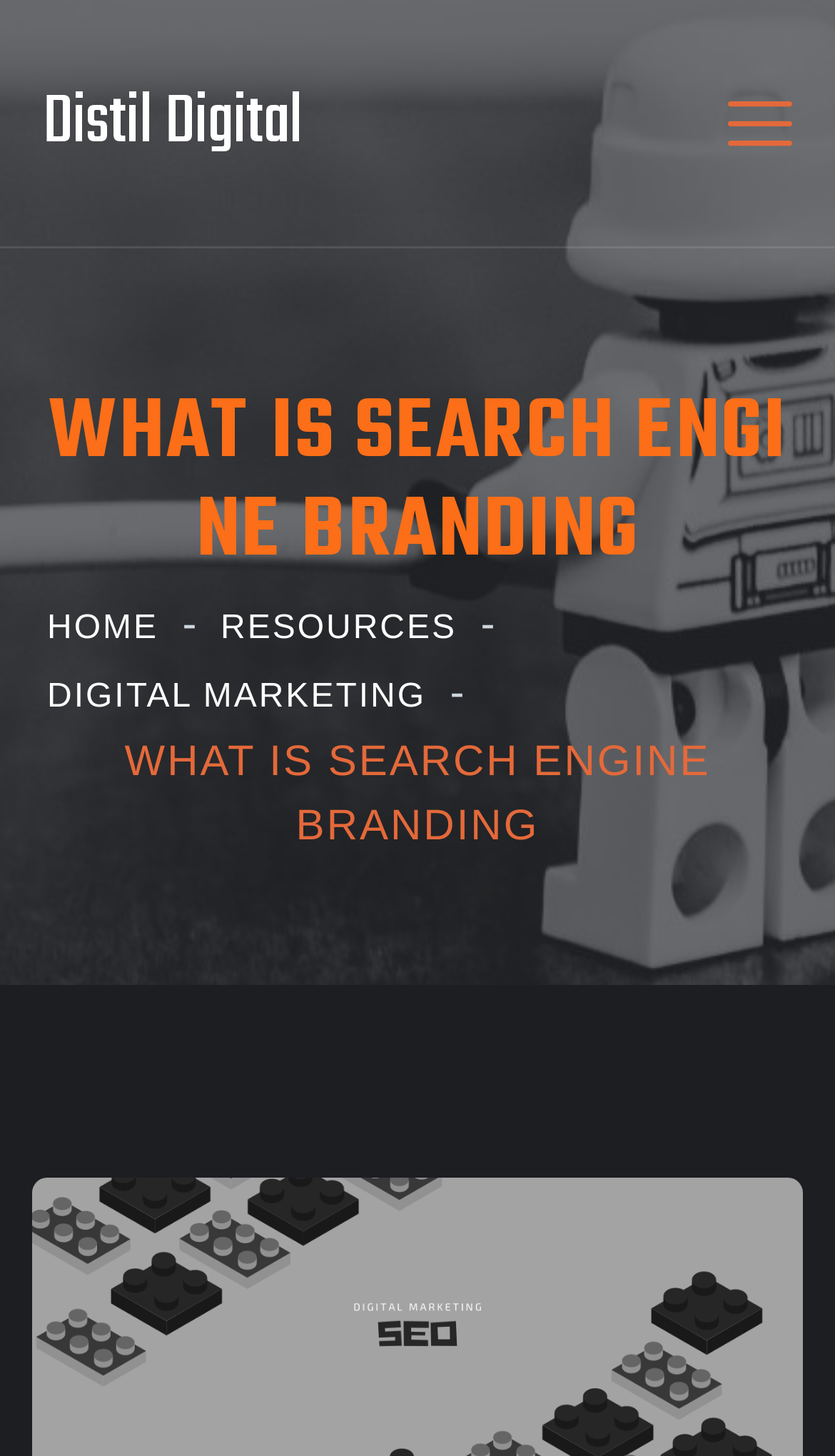Examine the image carefully and respond to the question with a detailed answer: 
How many navigation links are there?

There are three navigation links on the webpage, namely 'HOME', 'RESOURCES', and 'DIGITAL MARKETING', which can be found in the top-right corner of the webpage.